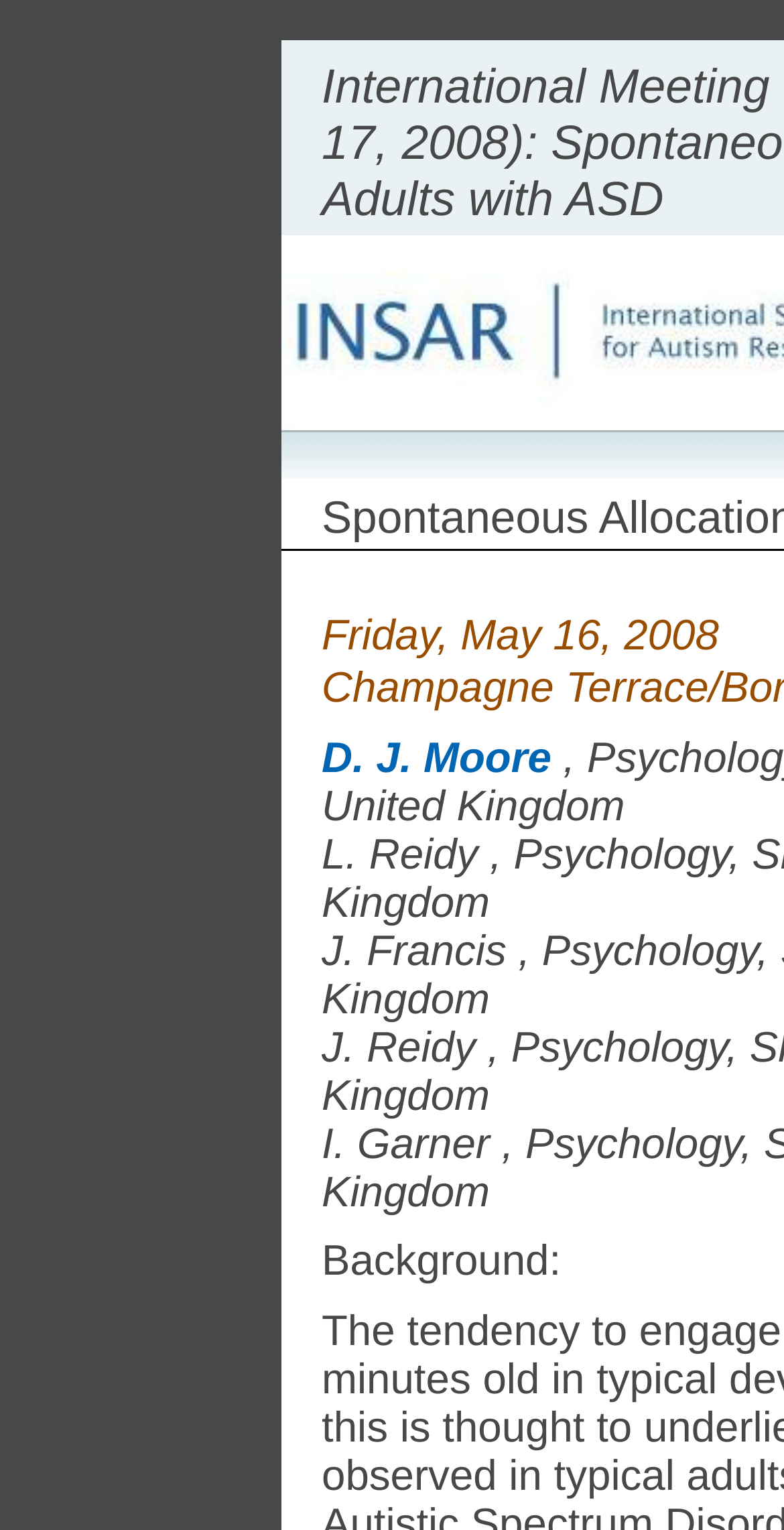Generate a comprehensive description of the webpage content.

The webpage appears to be a conference program or abstract page, specifically for the International Meeting for Autism Research held in London from May 15-17, 2008. 

At the top, there is a date "Friday, May 16, 2008" displayed prominently. Below the date, there is a list of authors or presenters, including "D. J. Moore", "L. Reidy", "J. Francis", "J. Reidy", and "I. Garner", with commas separating their names. 

Further down, there is a section labeled "Background:", which likely provides context or an introduction to the research being presented.